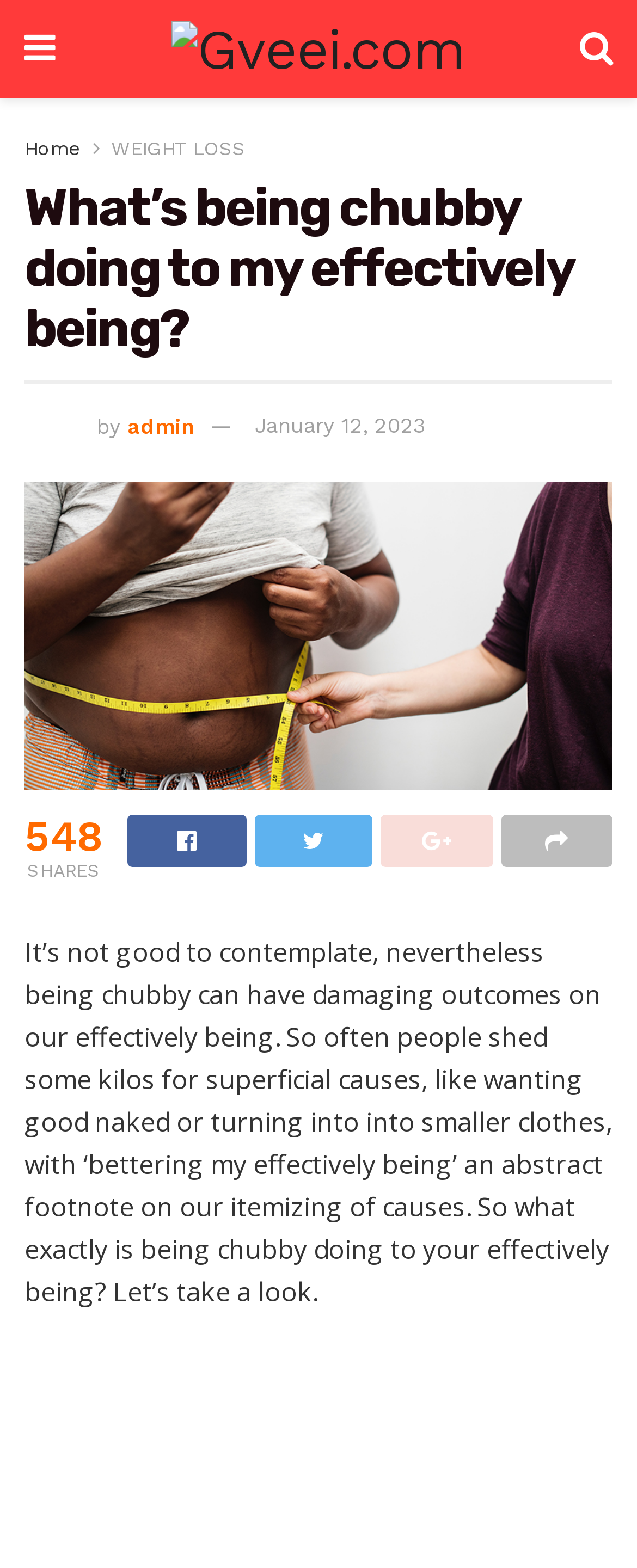Please determine the bounding box coordinates for the element that should be clicked to follow these instructions: "View the article posted by dana".

None